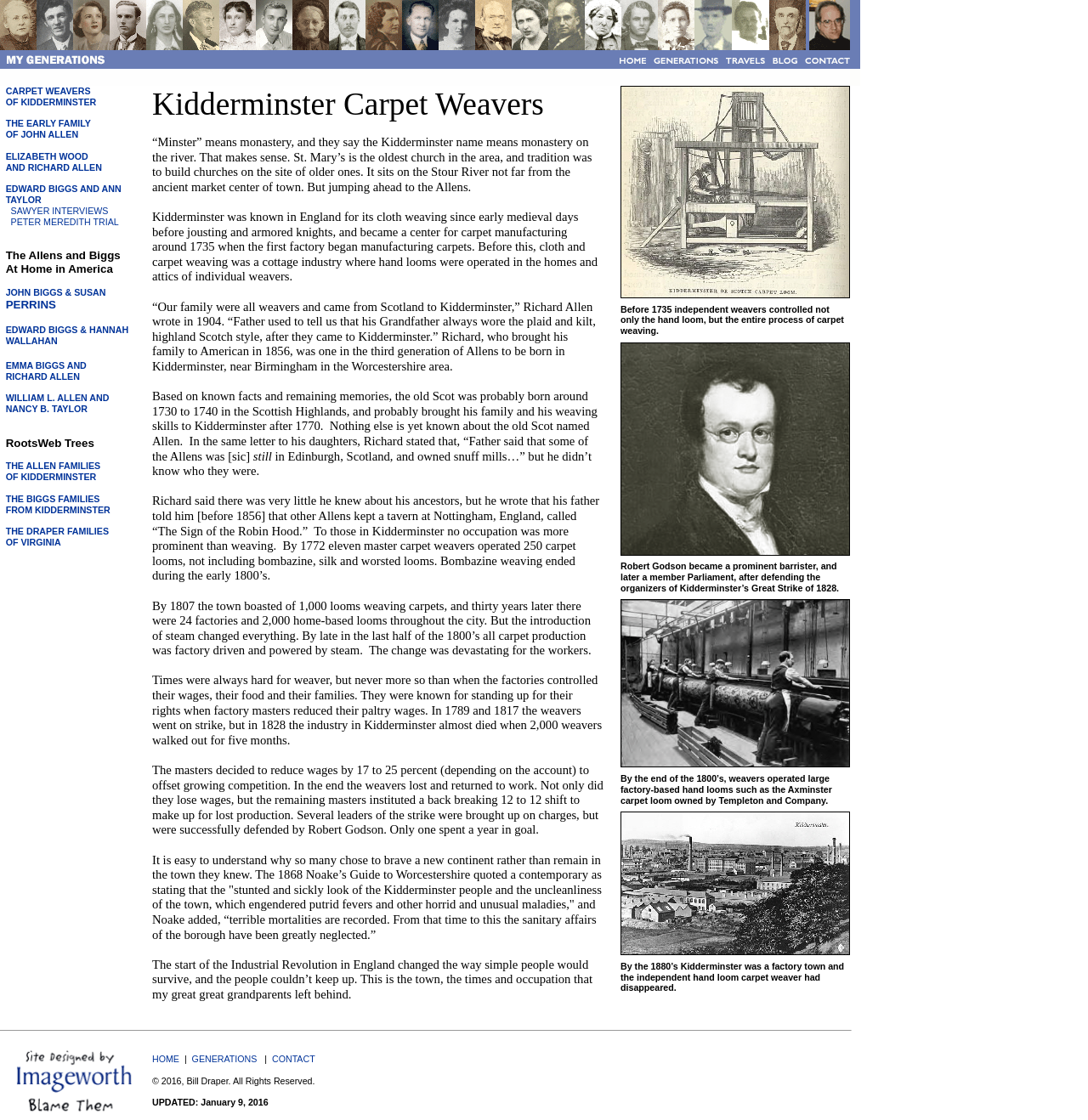Bounding box coordinates are specified in the format (top-left x, top-left y, bottom-right x, bottom-right y). All values are floating point numbers bounded between 0 and 1. Please provide the bounding box coordinate of the region this sentence describes: THE BIGGS FAMILIESFROM KIDDERMINSTER

[0.005, 0.441, 0.101, 0.459]